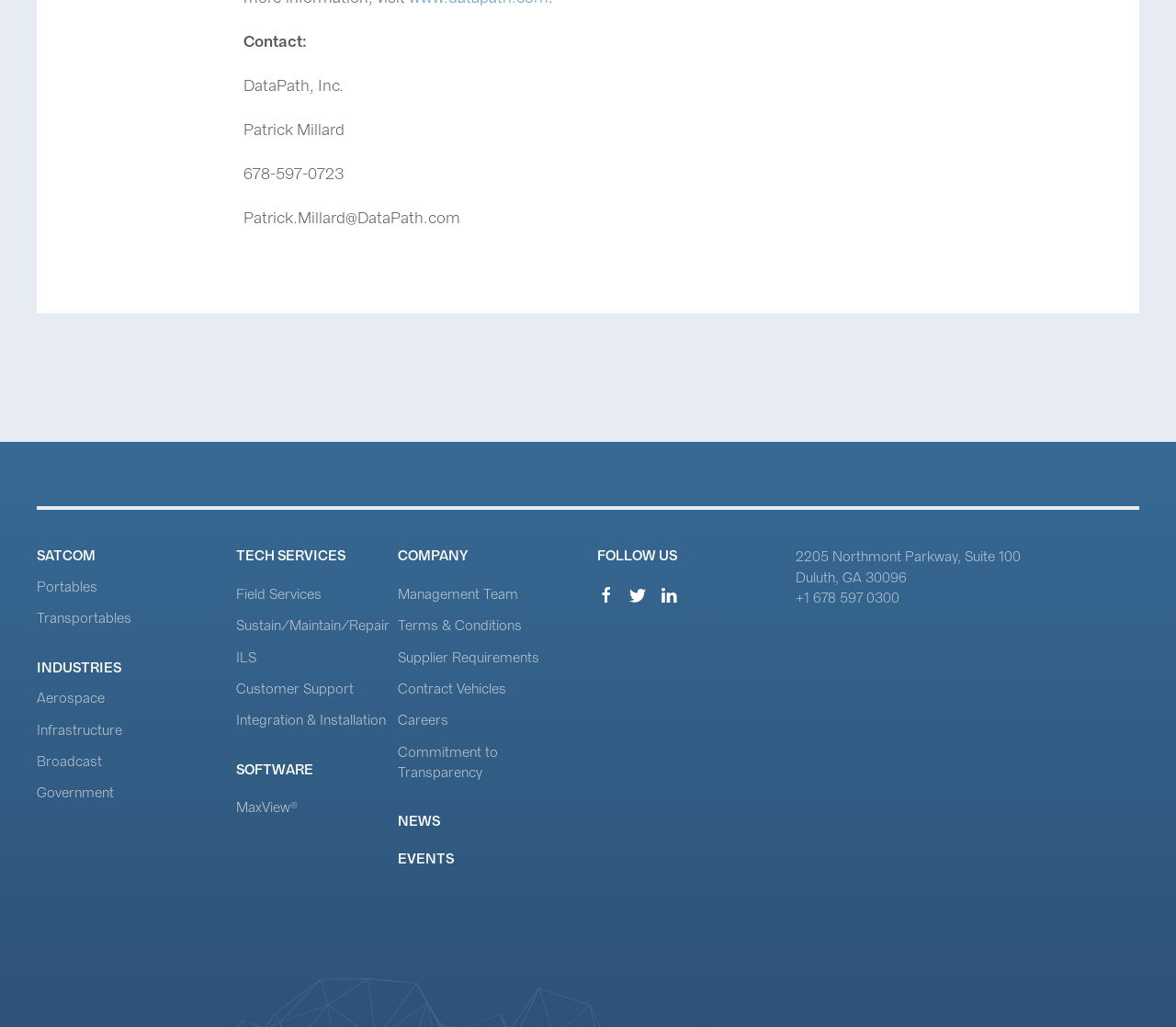What is the company name?
Please provide a comprehensive answer to the question based on the webpage screenshot.

The company name can be found in the top section of the webpage, where it is written as 'DataPath, Inc.' next to the 'Contact:' label.